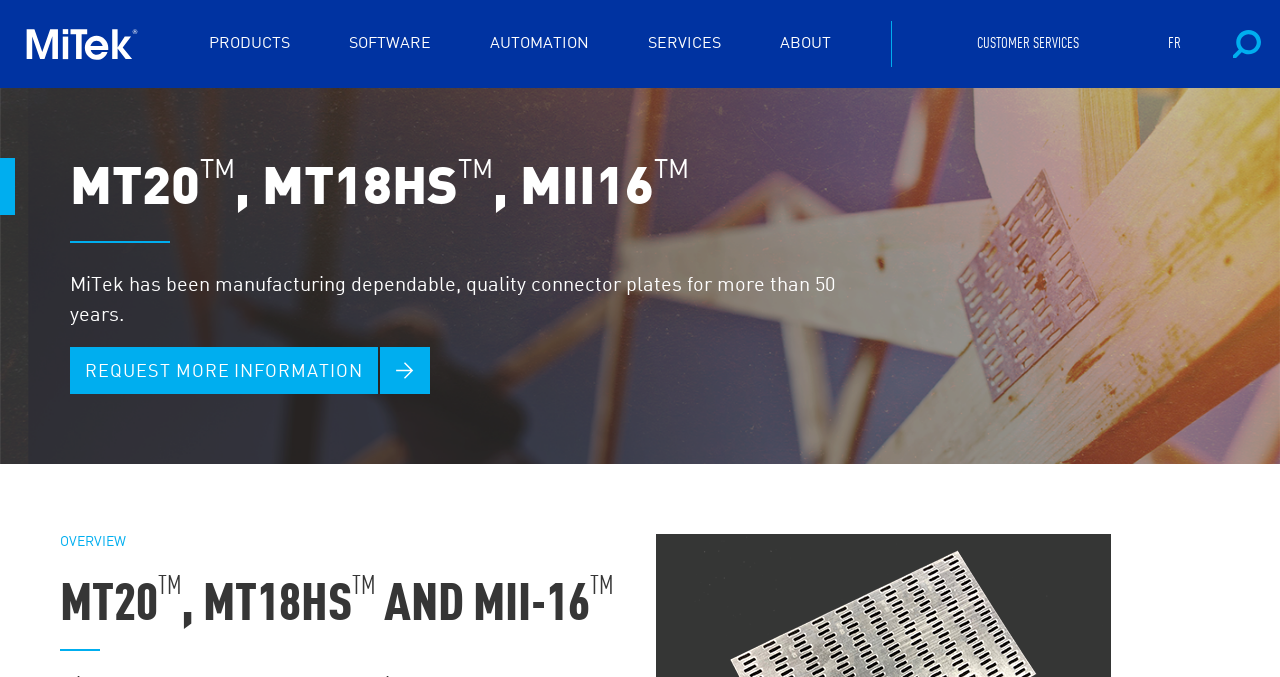Determine the bounding box coordinates of the clickable region to follow the instruction: "Click the homepage link".

[0.0, 0.042, 0.14, 0.088]